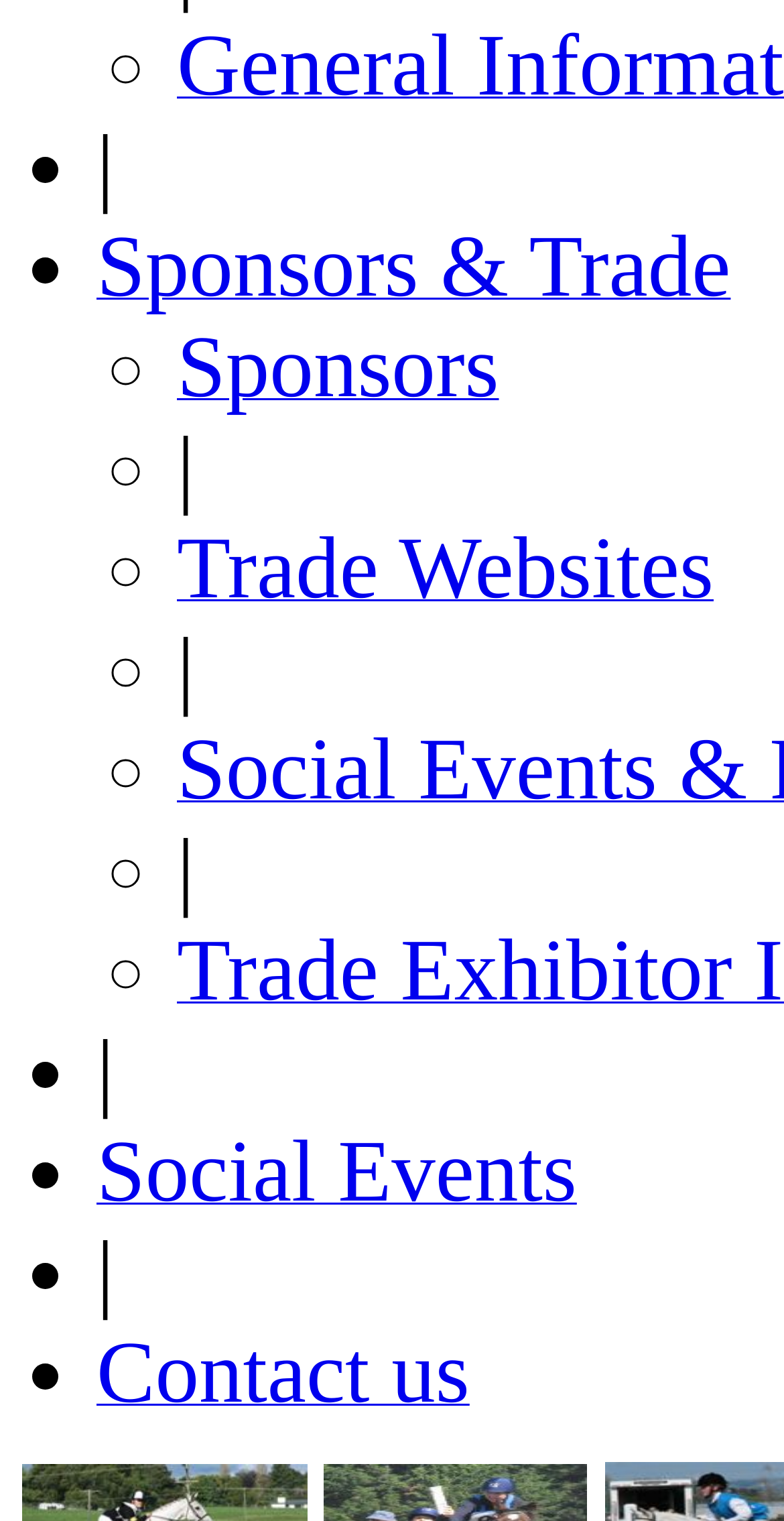Find the bounding box coordinates of the element you need to click on to perform this action: 'Go to Trade Websites'. The coordinates should be represented by four float values between 0 and 1, in the format [left, top, right, bottom].

[0.226, 0.375, 0.91, 0.398]